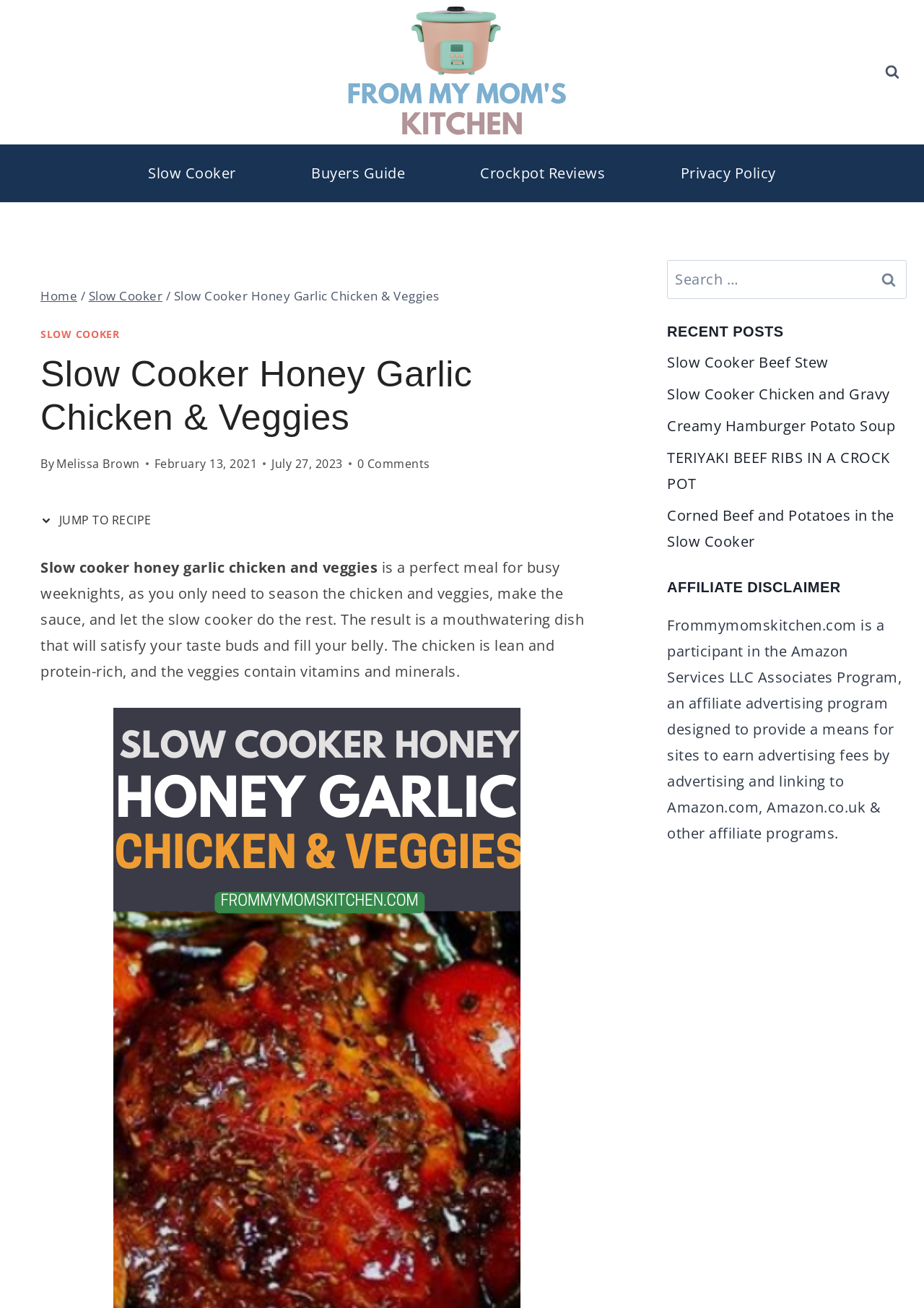Refer to the image and provide an in-depth answer to the question:
How many recent posts are listed?

The recent posts section lists five links to different recipes, including 'Slow Cooker Beef Stew', 'Slow Cooker Chicken and Gravy', and three others.